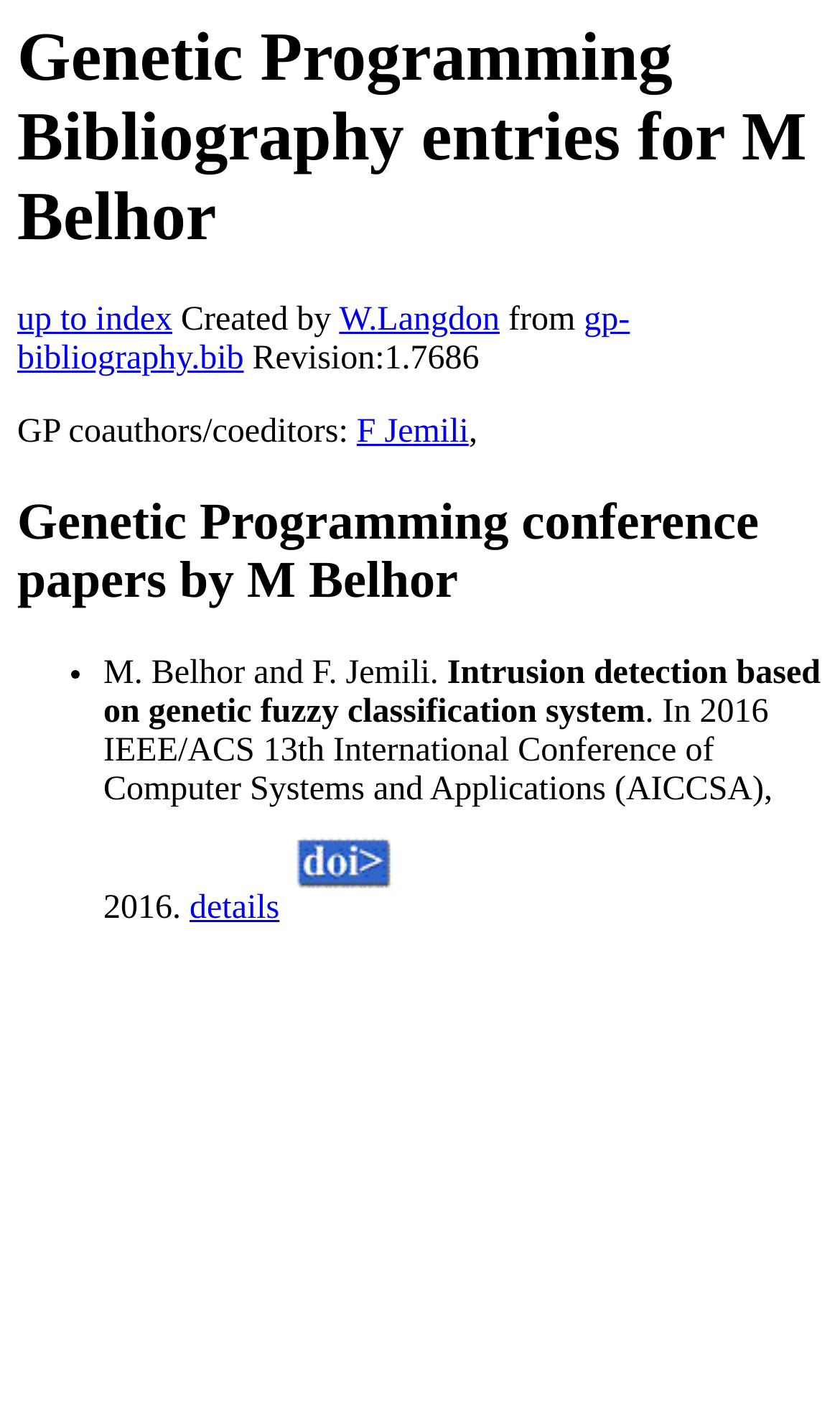With reference to the screenshot, provide a detailed response to the question below:
What is the revision number of the bibliography?

I found the answer by looking at the text 'Revision:1.7686', which indicates the revision number of the bibliography.